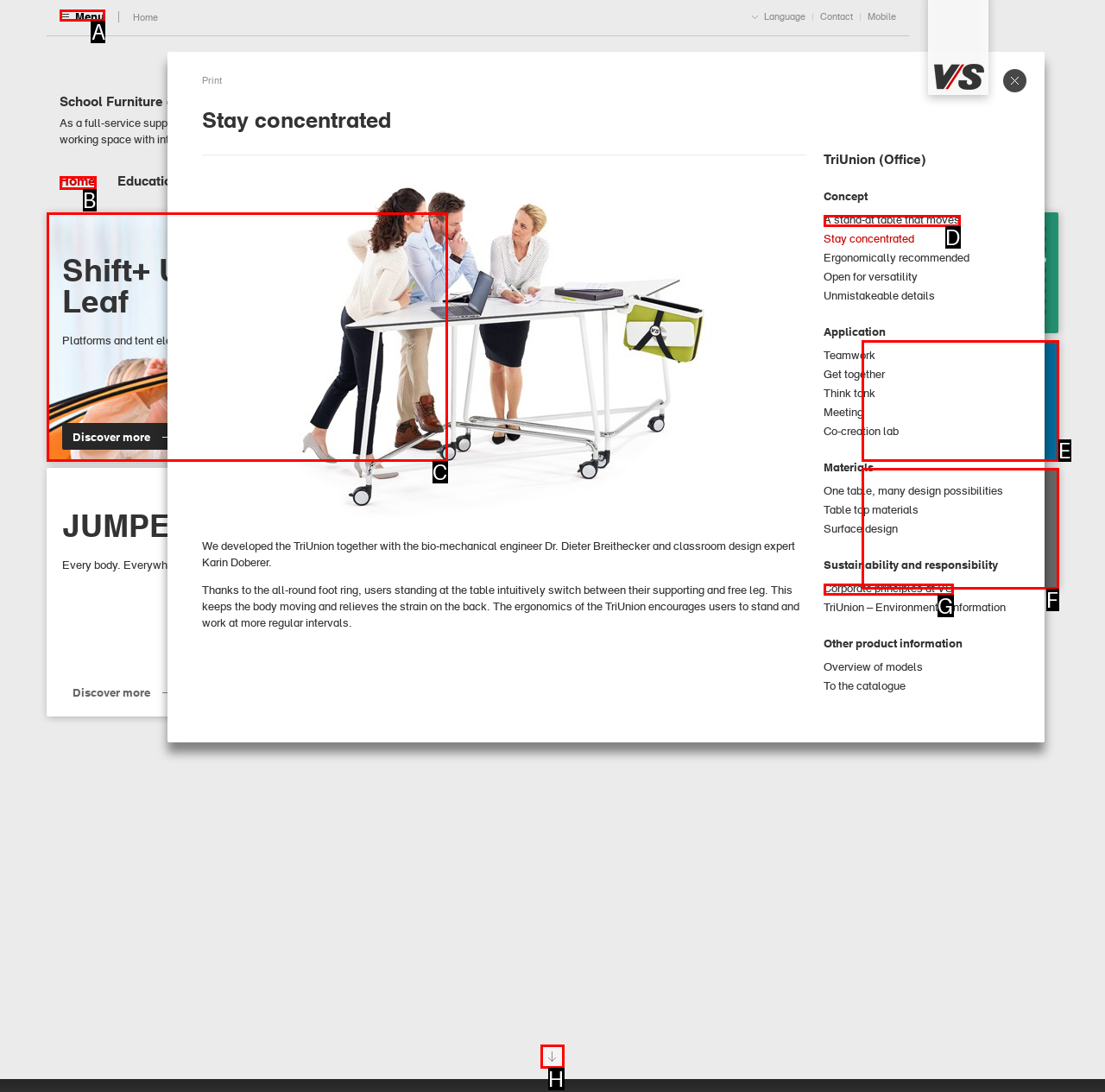To complete the task: Click on the 'Menu' link, which option should I click? Answer with the appropriate letter from the provided choices.

A